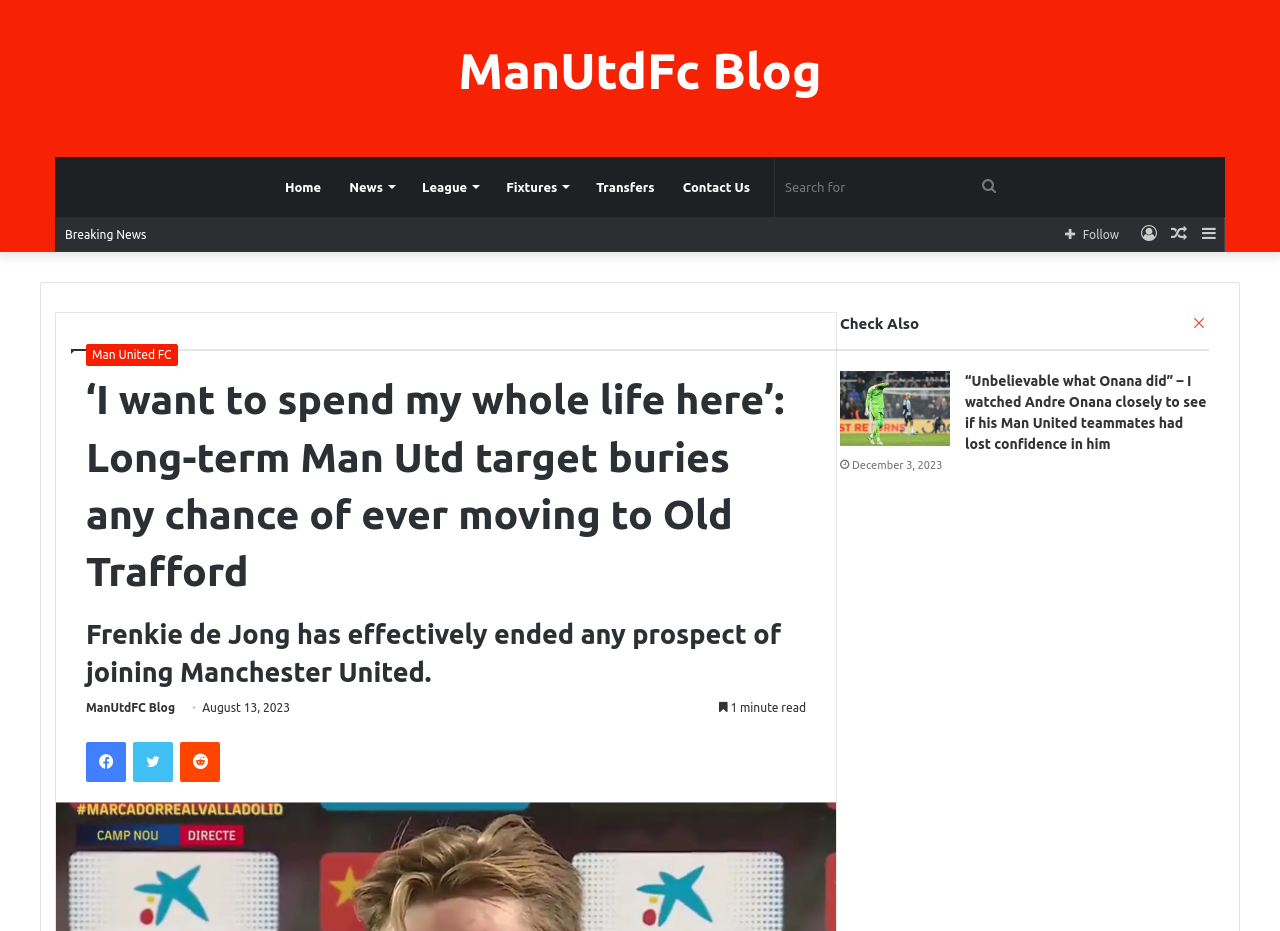What is the headline of the webpage?

‘I want to spend my whole life here’: Long-term Man Utd target buries any chance of ever moving to Old Trafford